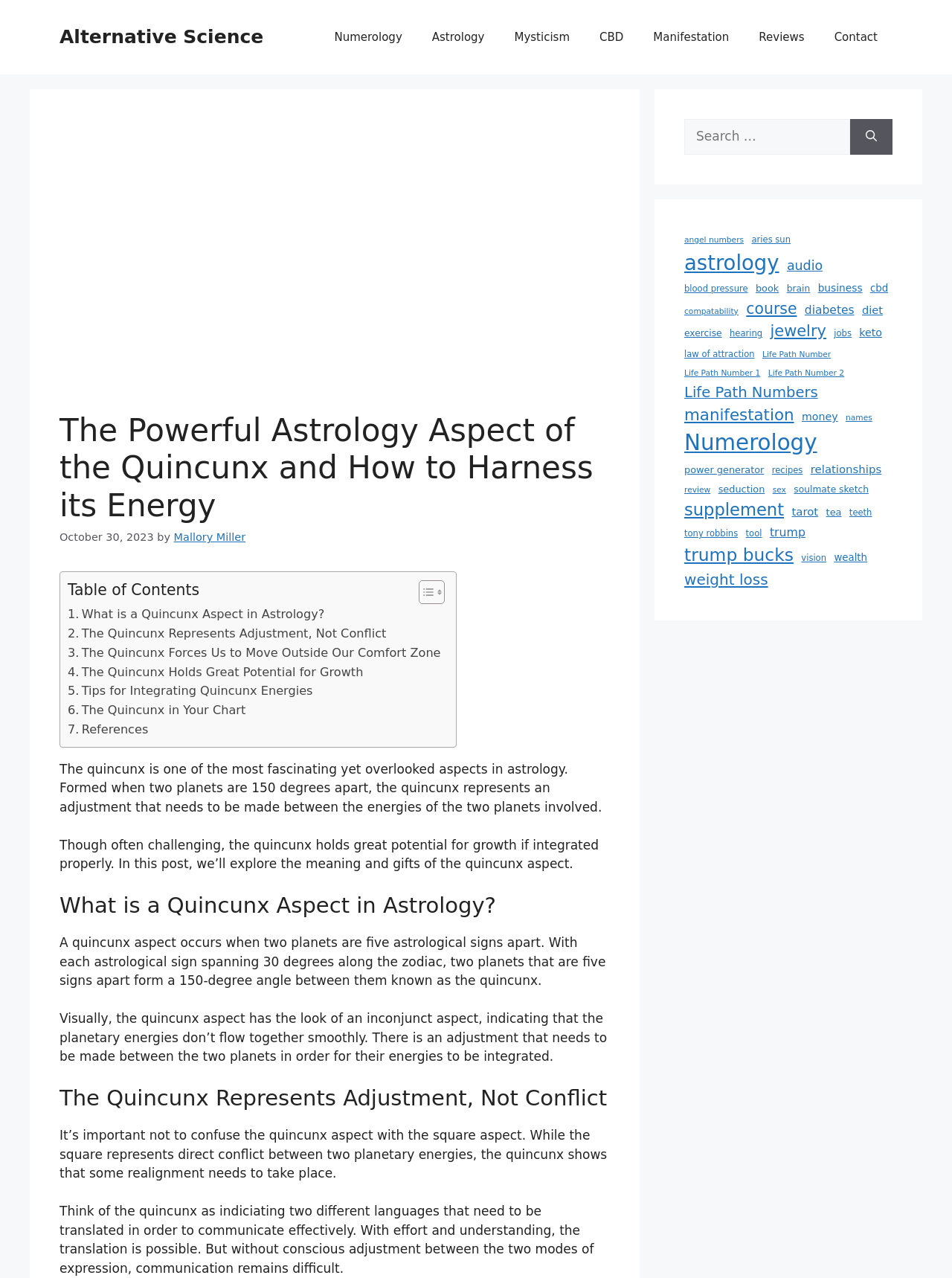What is the purpose of the quincunx aspect?
Give a detailed response to the question by analyzing the screenshot.

According to the webpage, the quincunx aspect represents an adjustment that needs to be made between the energies of the two planets involved, and it holds great potential for growth if integrated properly.